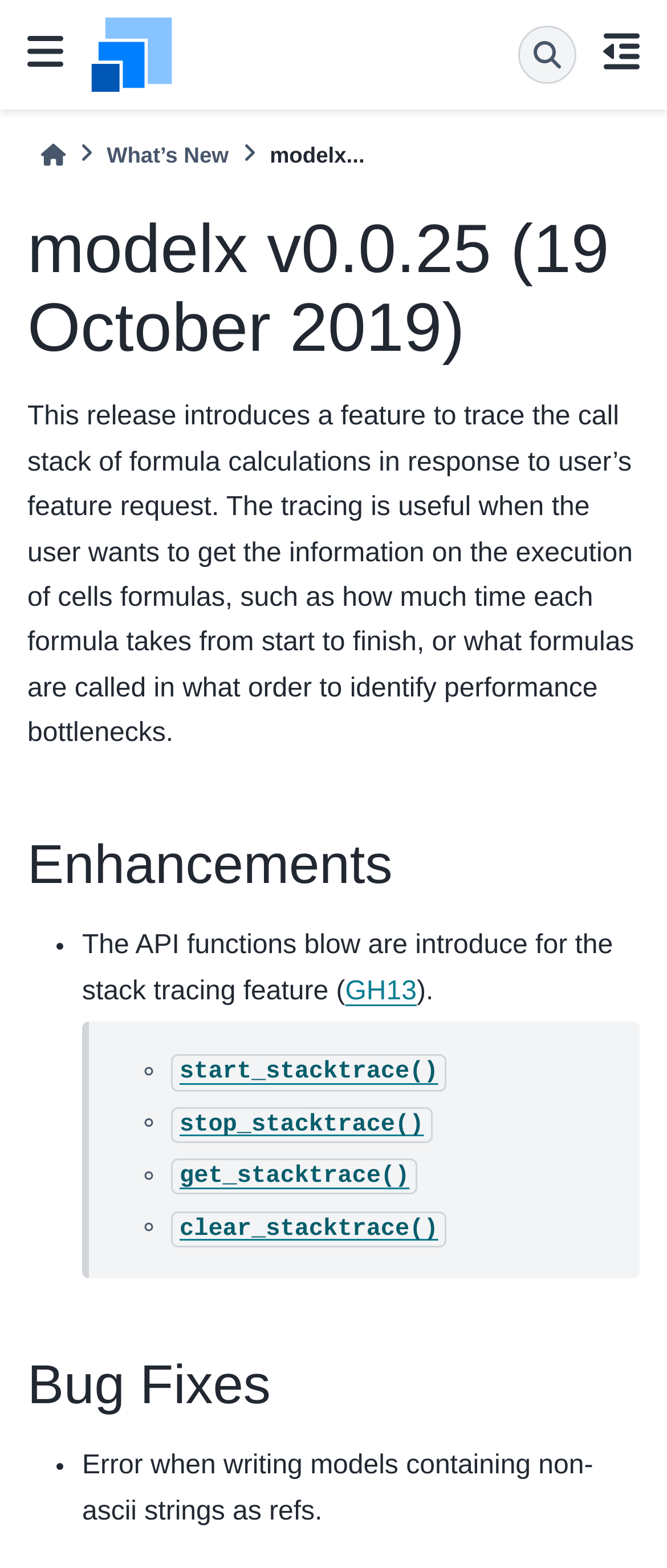For the given element description What’s New, determine the bounding box coordinates of the UI element. The coordinates should follow the format (top-left x, top-left y, bottom-right x, bottom-right y) and be within the range of 0 to 1.

[0.16, 0.087, 0.343, 0.11]